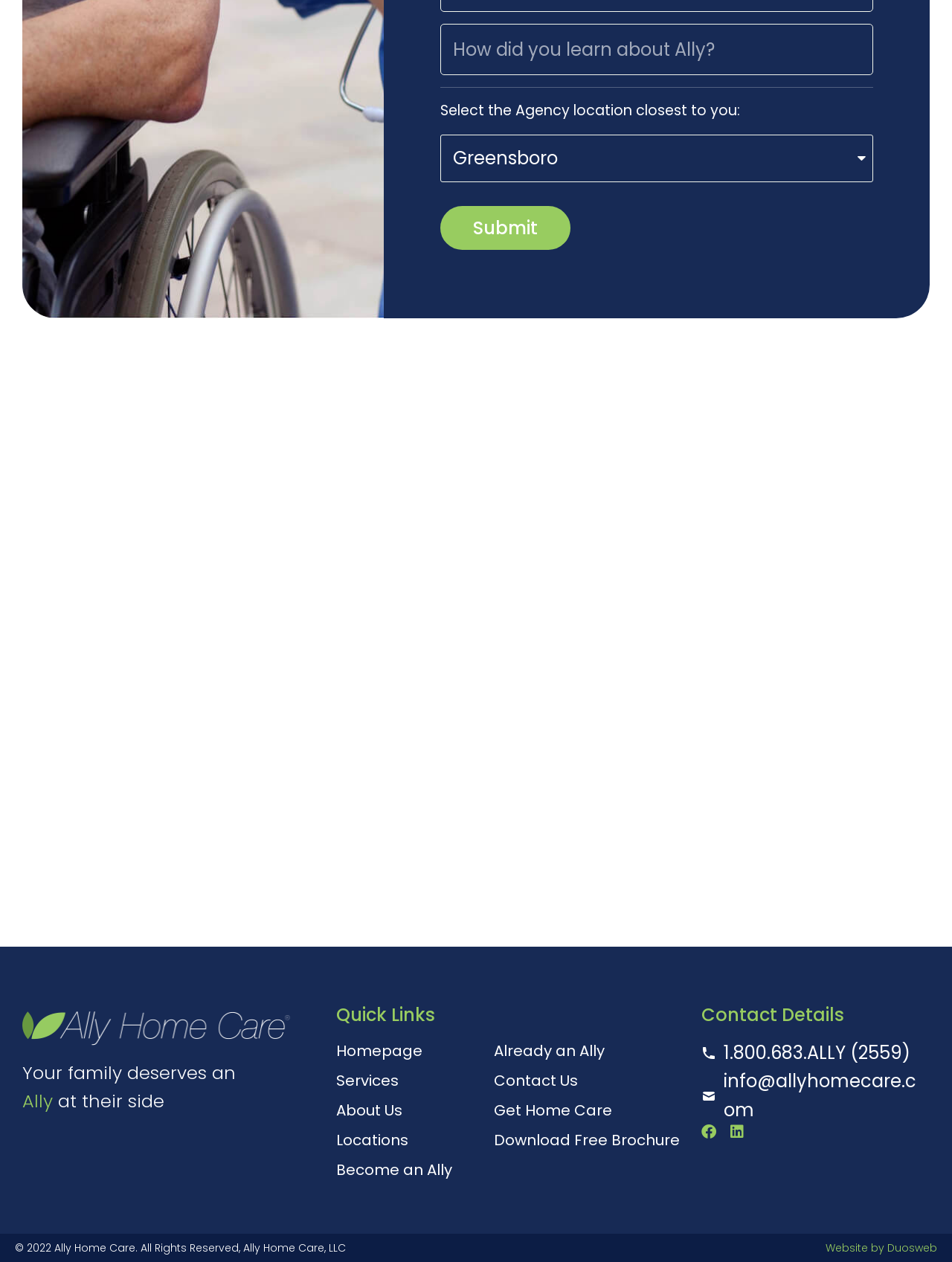Identify the bounding box coordinates of the part that should be clicked to carry out this instruction: "call the phone number".

[0.737, 0.793, 0.957, 0.815]